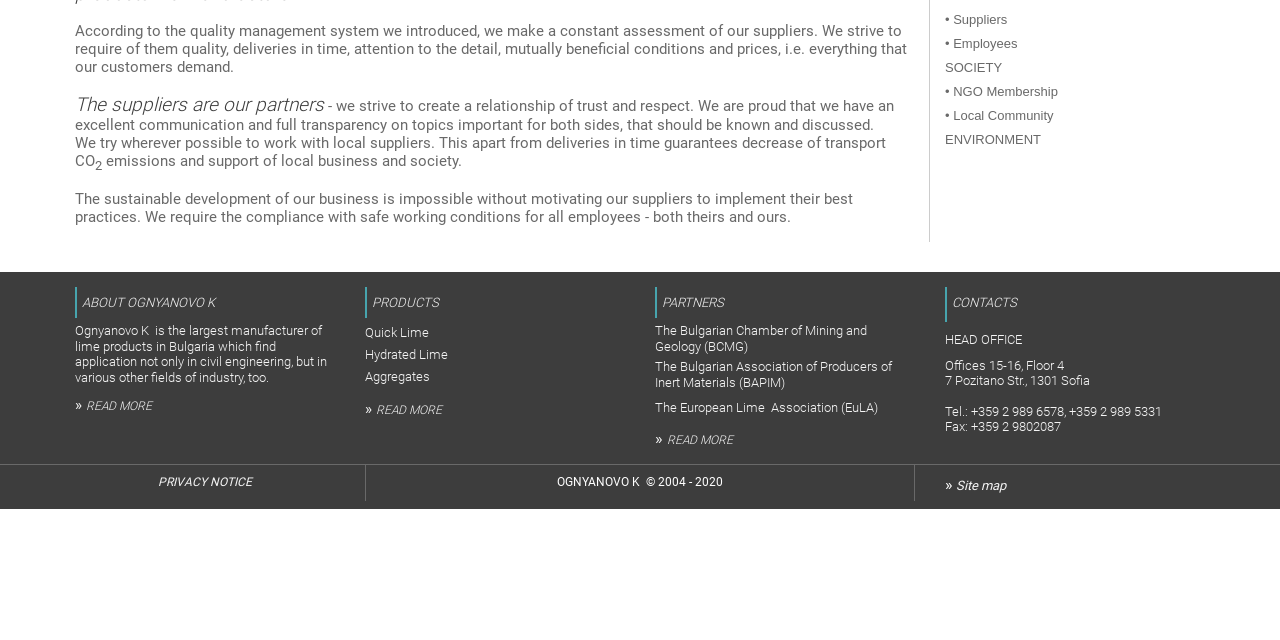Return the bounding box coordinates of the UI element that corresponds to this description: "The European Lime Association (EuLA)". The coordinates must be given as four float numbers in the range of 0 and 1, [left, top, right, bottom].

[0.512, 0.625, 0.686, 0.652]